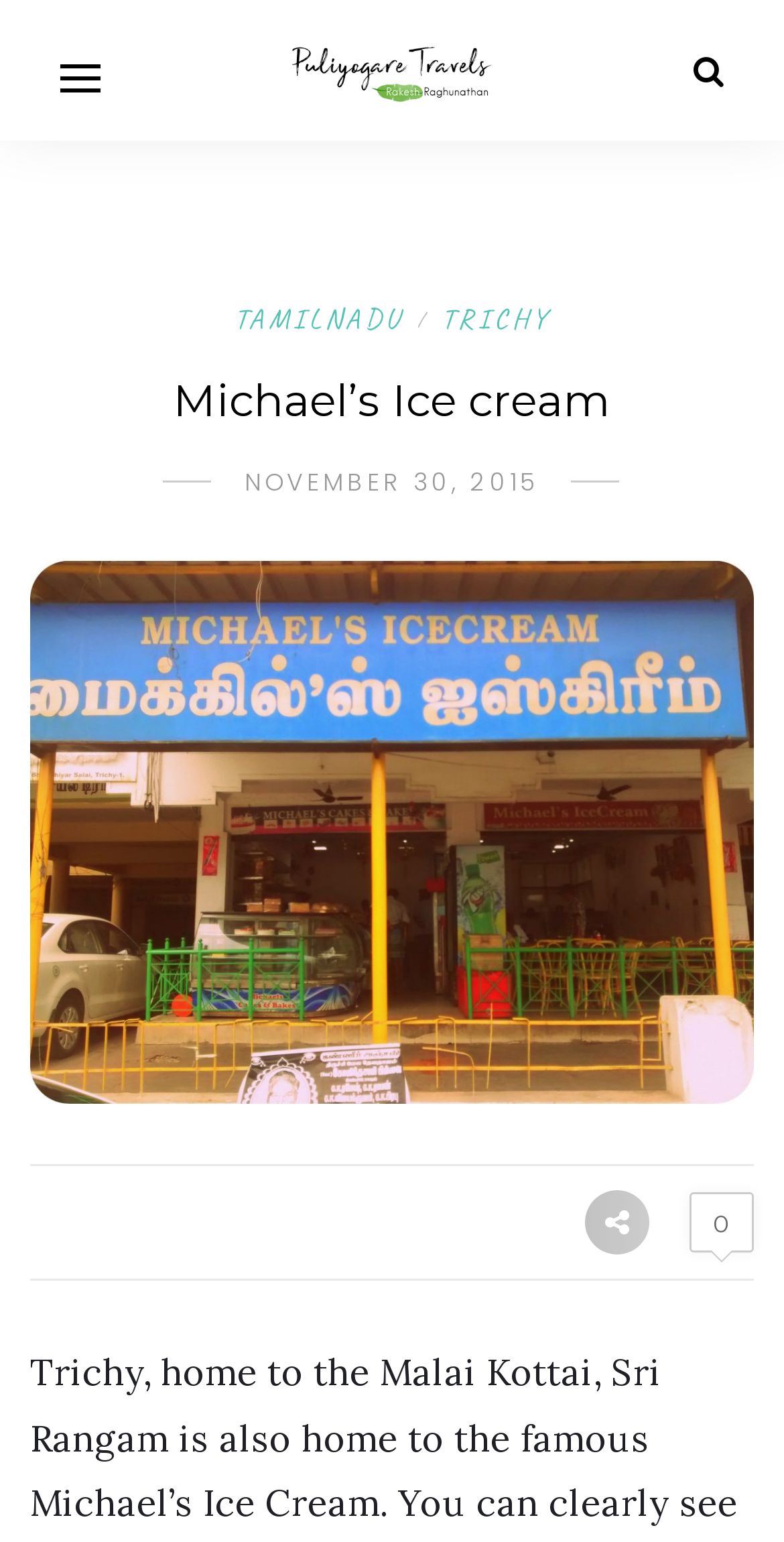Describe all the key features of the webpage in detail.

The webpage appears to be a blog post or article about Michael's Ice Cream in Trichy, Tamil Nadu. At the top of the page, there is a button on the left side, followed by a link to "Puliyogare Travels" which is accompanied by an image. On the right side, there is another button with an icon.

Below these elements, there is a heading that reads "Michael's Ice cream" which spans almost the entire width of the page. Underneath the heading, there are three links in a row: "TAMILNADU", a forward slash, and "TRICHY". These links are positioned in the middle of the page.

Further down, there is a link to a date, "NOVEMBER 30, 2015", which is located in the middle of the page. At the bottom of the page, there are two more links: one with an icon and another with the text "0". These links are positioned on the right side of the page.

Overall, the webpage has a simple layout with a focus on the title "Michael's Ice cream" and links to related information about Trichy and Tamil Nadu.